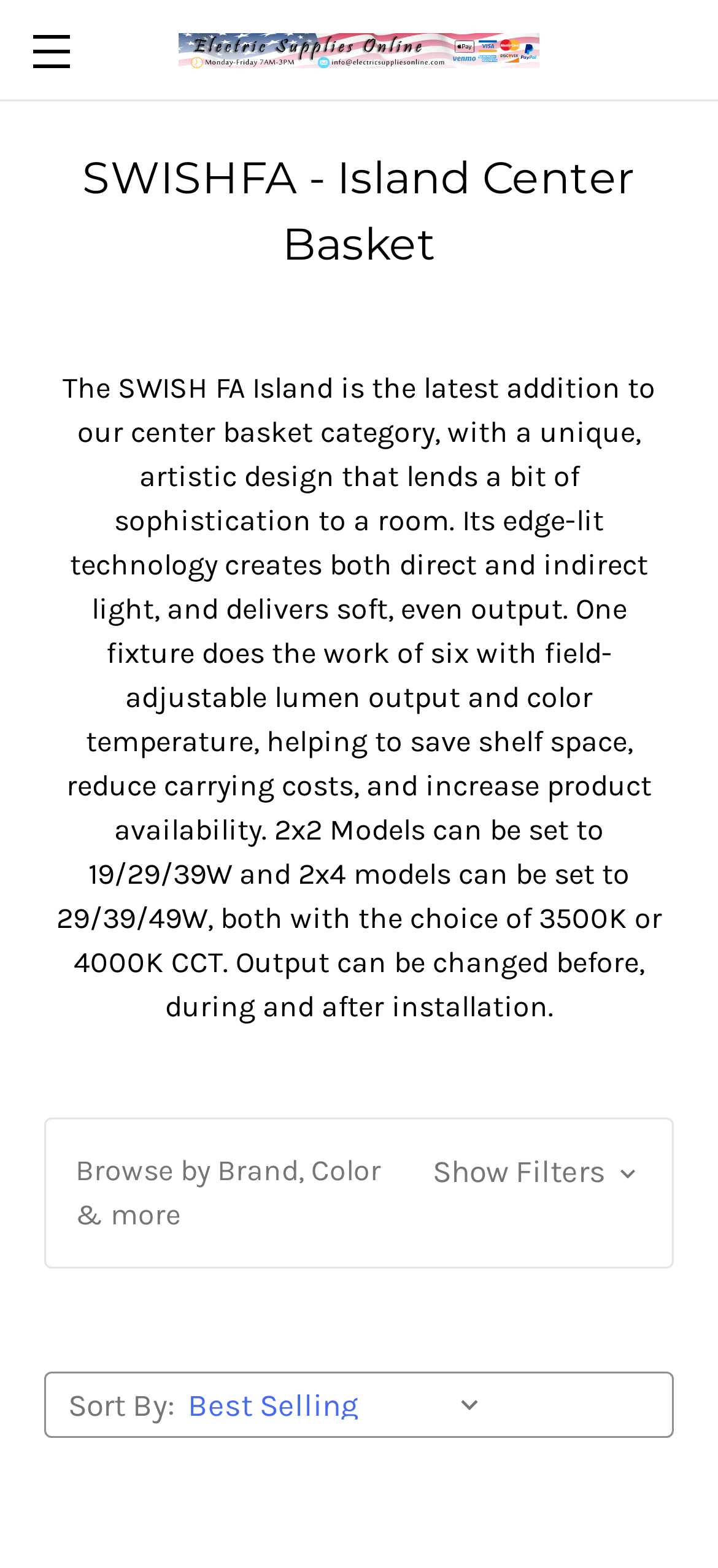Give a detailed explanation of the elements present on the webpage.

The webpage is about indoor lighting, specifically featuring the SWISHFA - Island Center Basket product from RAB Lighting. At the top left corner, there is a link to toggle the menu. Next to it, on the top center, is a link to "Electric Supplies Online" accompanied by an image with the same name. 

Below the top navigation, a heading displays the product name "SWISHFA - Island Center Basket". Underneath the heading, there is a descriptive paragraph about the product, highlighting its unique design, edge-lit technology, and adjustable lumen output and color temperature. 

To the right of the product description, there is a complementary section that contains a button to "Browse by Brand, Color & more". When expanded, this button reveals a faceted search navigation list. Within this section, there is also a "Show Filters" text.

At the bottom of the page, there is a group of elements related to sorting options. A "Sort By:" label is displayed, followed by a listbox that allows users to select their preferred sorting method.